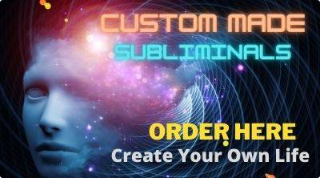Answer the following in one word or a short phrase: 
What color is the text 'ORDER HERE' and 'Create Your Own Life'?

bold, yellow